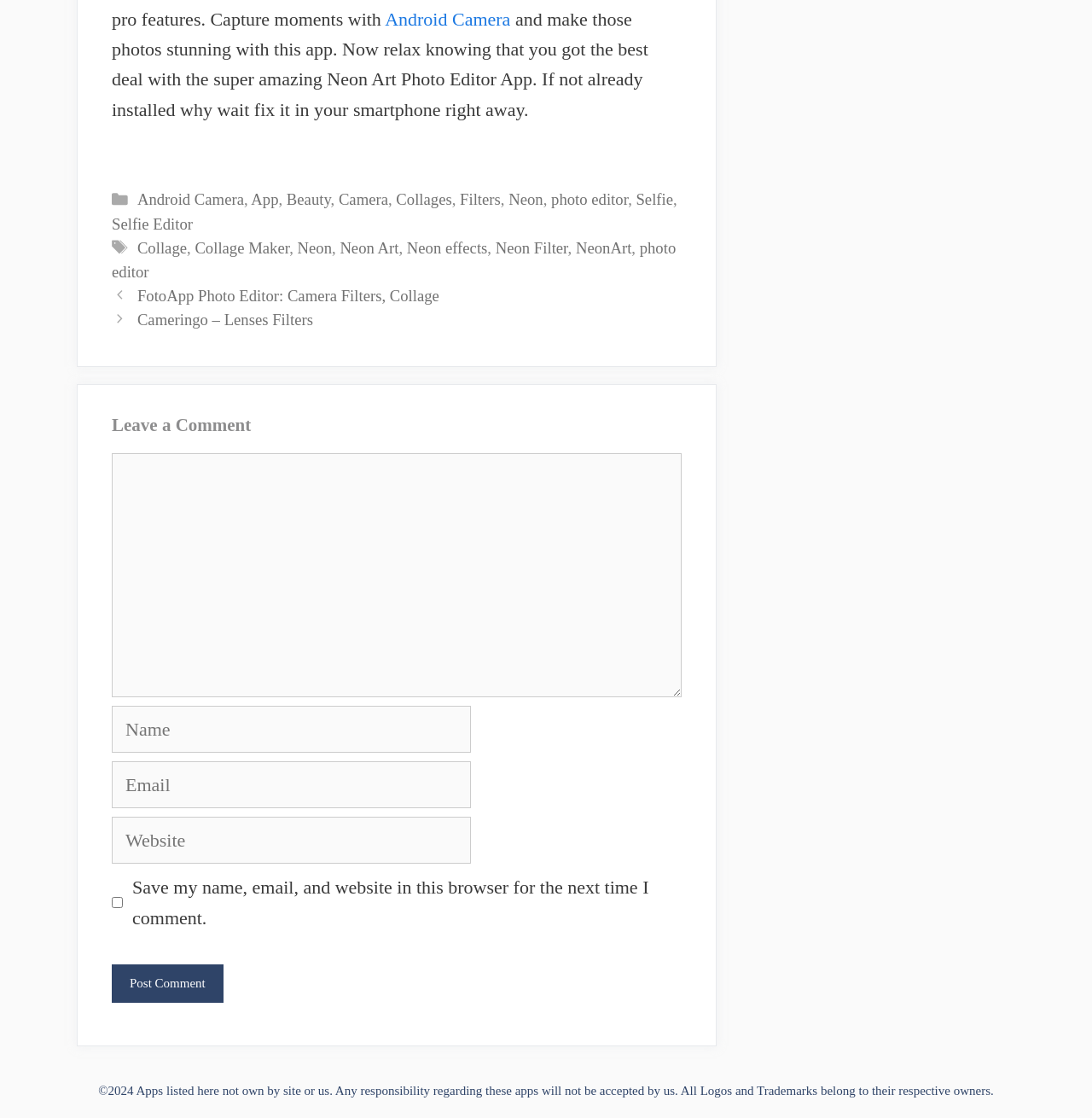Locate the bounding box coordinates of the element to click to perform the following action: 'Click on the 'Post Comment' button'. The coordinates should be given as four float values between 0 and 1, in the form of [left, top, right, bottom].

[0.102, 0.863, 0.205, 0.897]